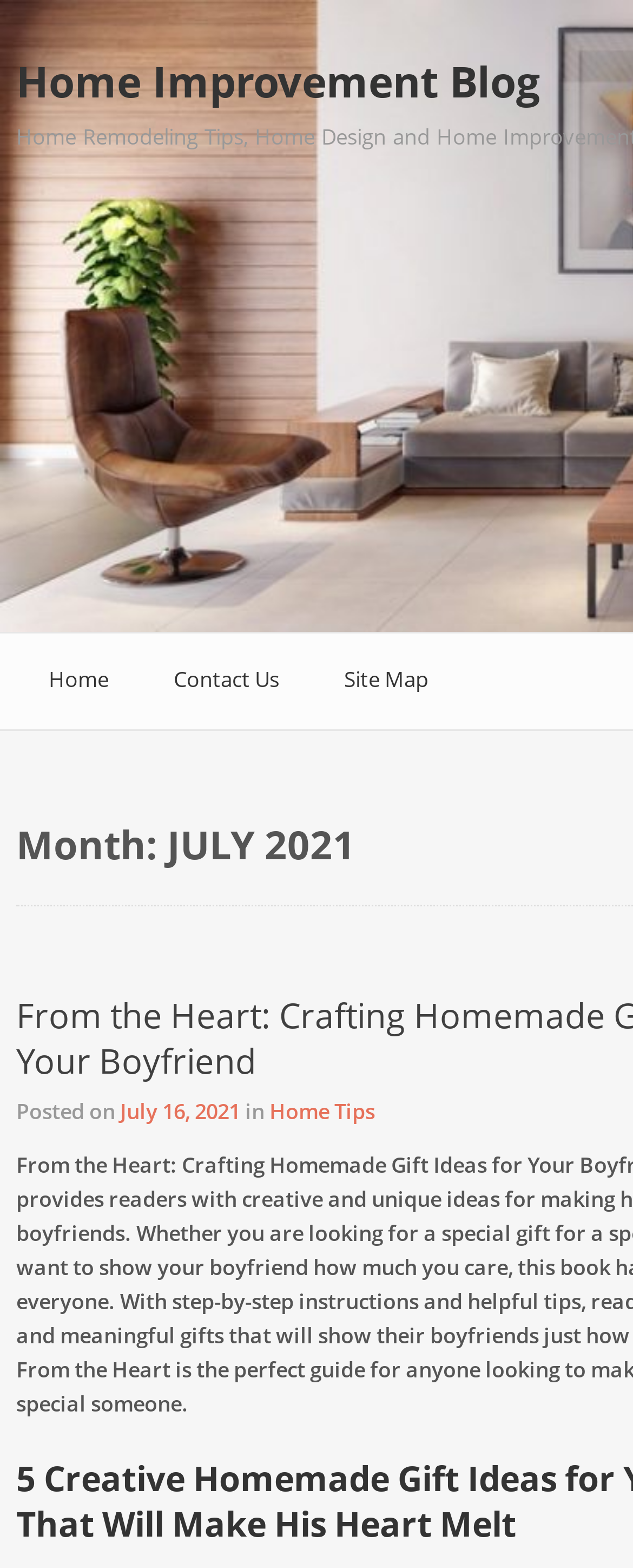Give a full account of the webpage's elements and their arrangement.

The webpage is a blog focused on home improvement, with a title "July 2021 – Home Improvement Blog". At the top, there are four links: "Home Improvement Blog", "Home", "Contact Us", and "Site Map", aligned horizontally from left to right. 

Below these links, there is a section with a post information. It starts with a static text "Posted on", followed by a link "July 16, 2021" to the right, then another static text "in", and finally a link "Home Tips" to the right.